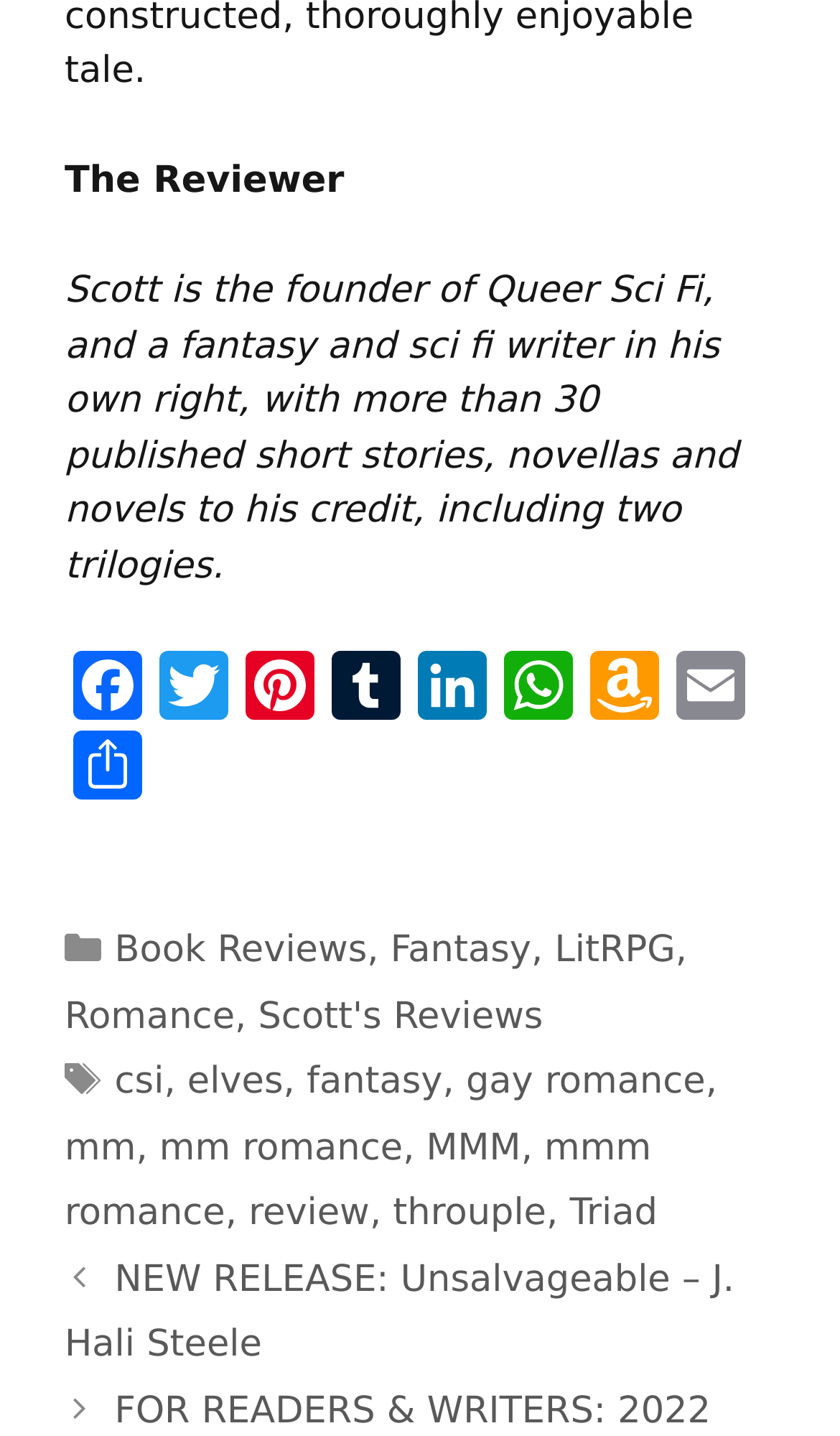Pinpoint the bounding box coordinates of the clickable area needed to execute the instruction: "Read reviews in the Fantasy category". The coordinates should be specified as four float numbers between 0 and 1, i.e., [left, top, right, bottom].

[0.465, 0.647, 0.632, 0.677]